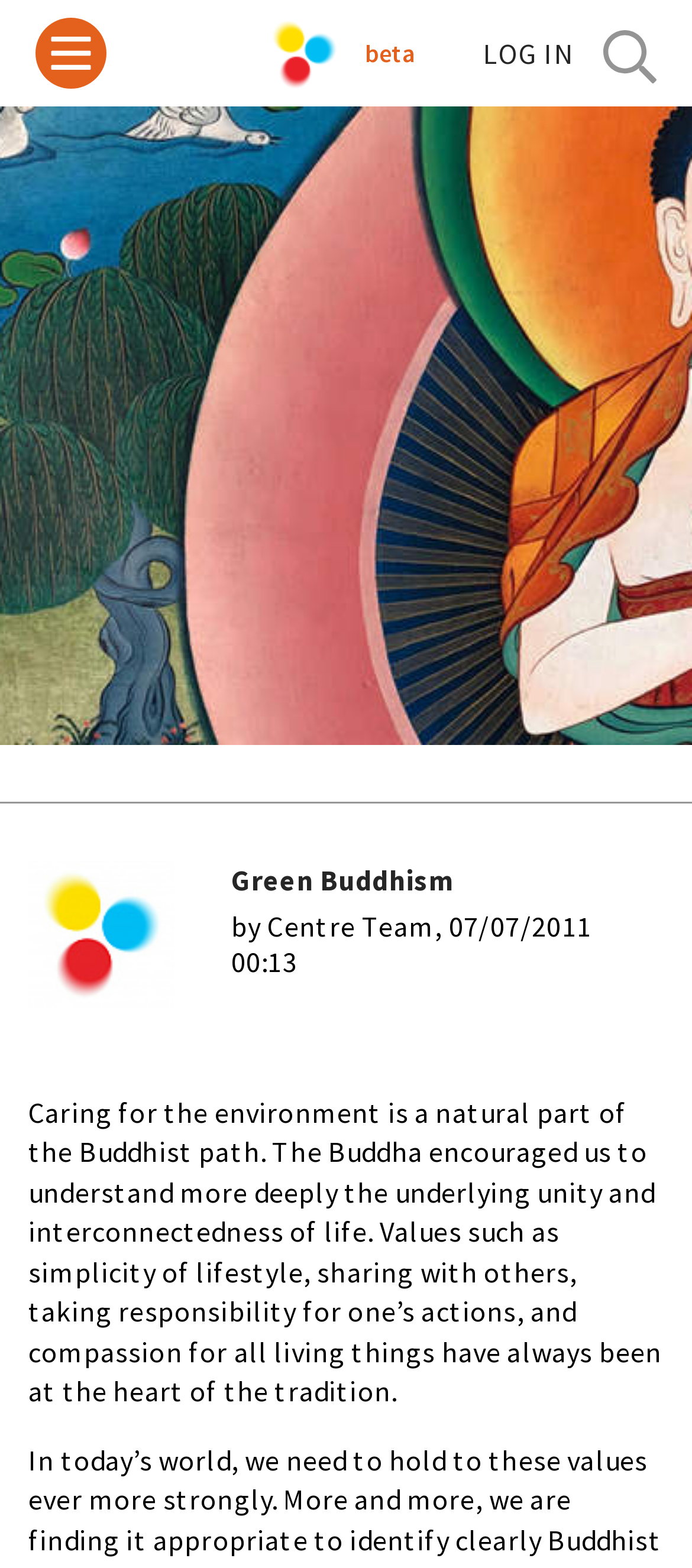Find the bounding box of the element with the following description: "The Buddhist Centrebeta". The coordinates must be four float numbers between 0 and 1, formatted as [left, top, right, bottom].

[0.382, 0.0, 0.618, 0.068]